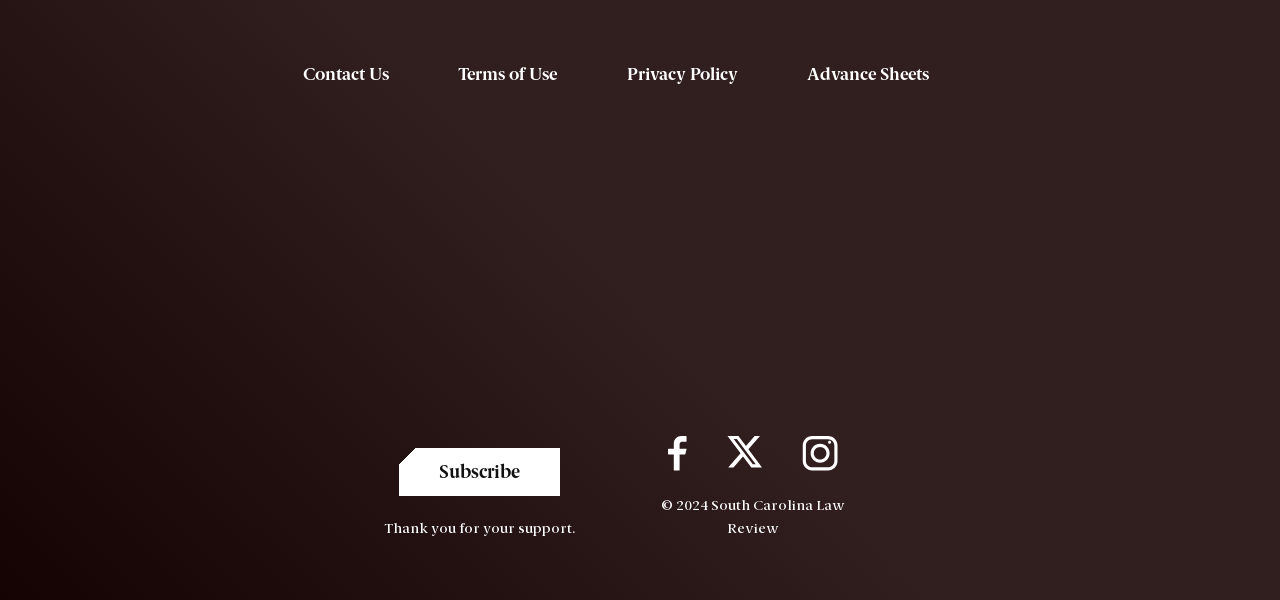What year is the copyright notice for?
Offer a detailed and exhaustive answer to the question.

The footer section of the webpage includes a copyright notice that affirms the publication's ownership and brand identity, and it specifically mentions the year 2024, indicating that the copyright is valid for that year.